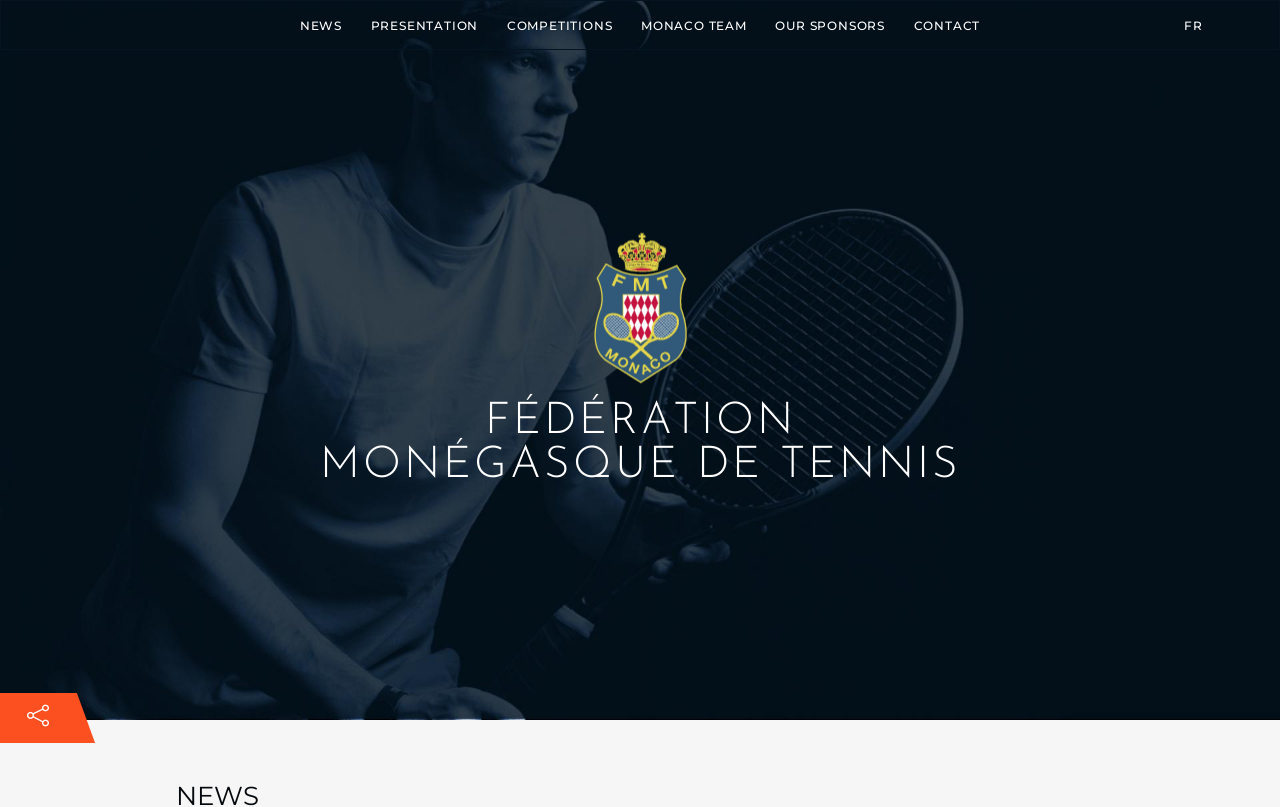What are the types of competitions mentioned on this website?
Look at the image and answer the question with a single word or phrase.

European, International